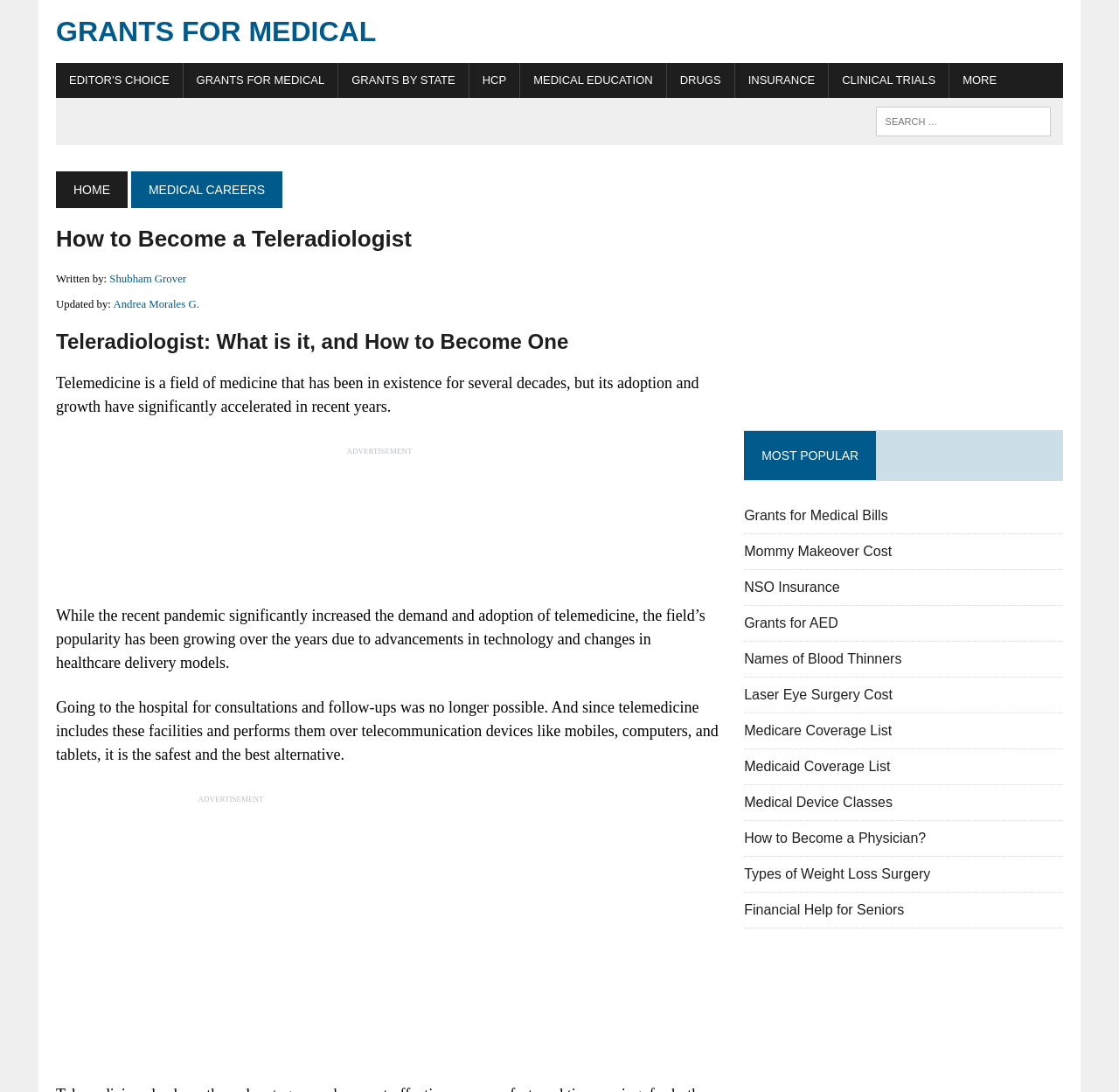Analyze the image and provide a detailed answer to the question: Who wrote the article on teleradiology?

The webpage credits Shubham Grover as the author of the article on teleradiology, and also mentions that it was updated by Andrea Morales G.